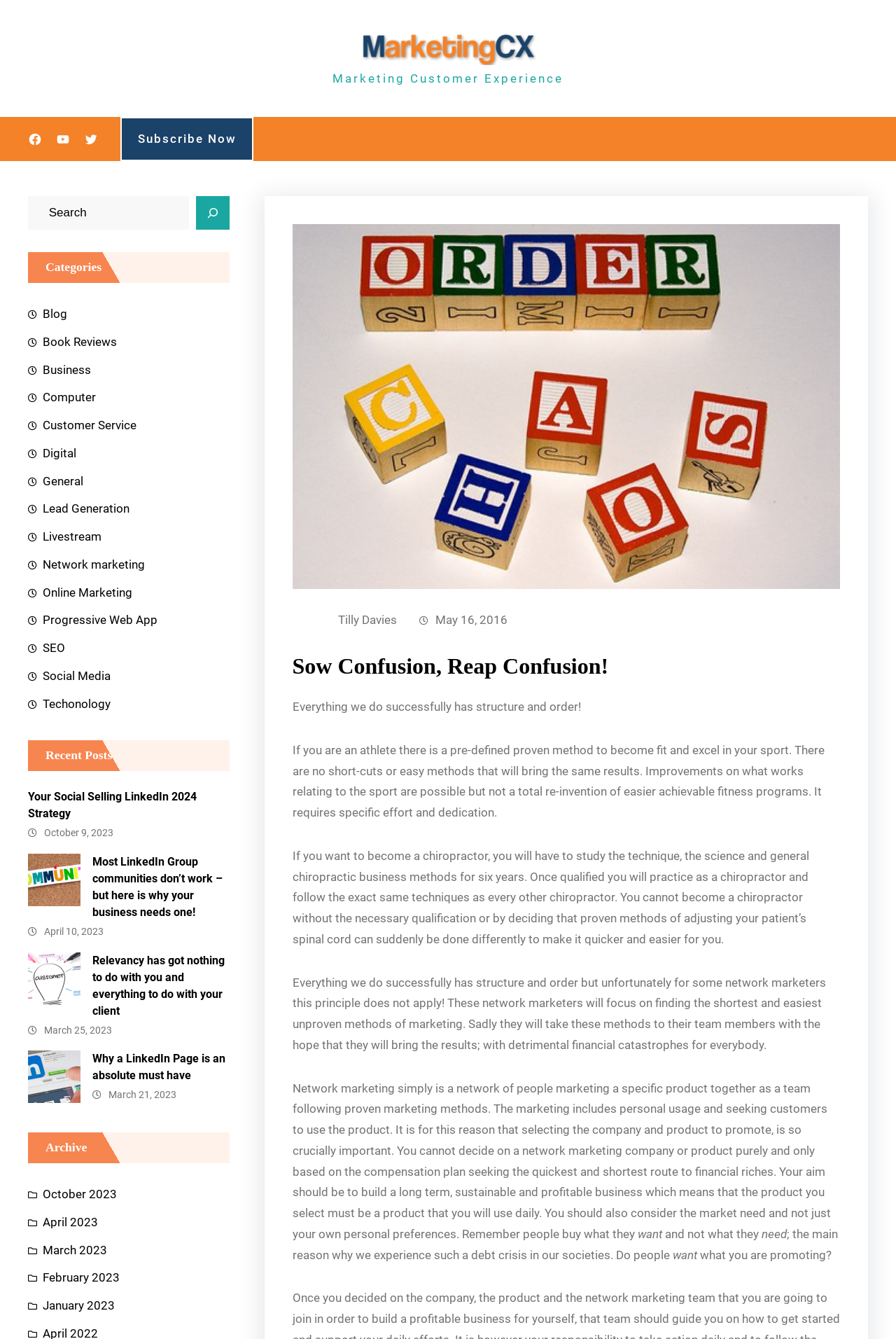Determine the bounding box for the UI element described here: "Progressive Web App".

[0.031, 0.453, 0.176, 0.474]